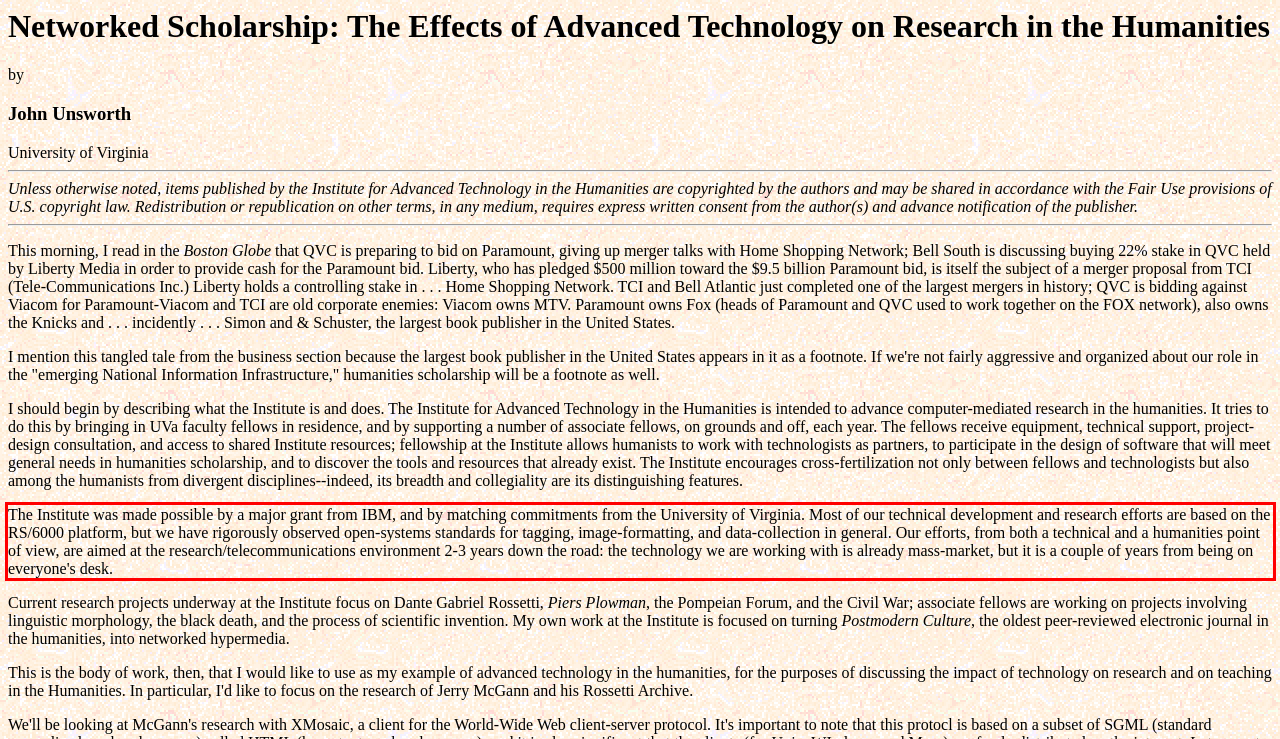Please use OCR to extract the text content from the red bounding box in the provided webpage screenshot.

The Institute was made possible by a major grant from IBM, and by matching commitments from the University of Virginia. Most of our technical development and research efforts are based on the RS/6000 platform, but we have rigorously observed open-systems standards for tagging, image-formatting, and data-collection in general. Our efforts, from both a technical and a humanities point of view, are aimed at the research/telecommunications environment 2-3 years down the road: the technology we are working with is already mass-market, but it is a couple of years from being on everyone's desk.